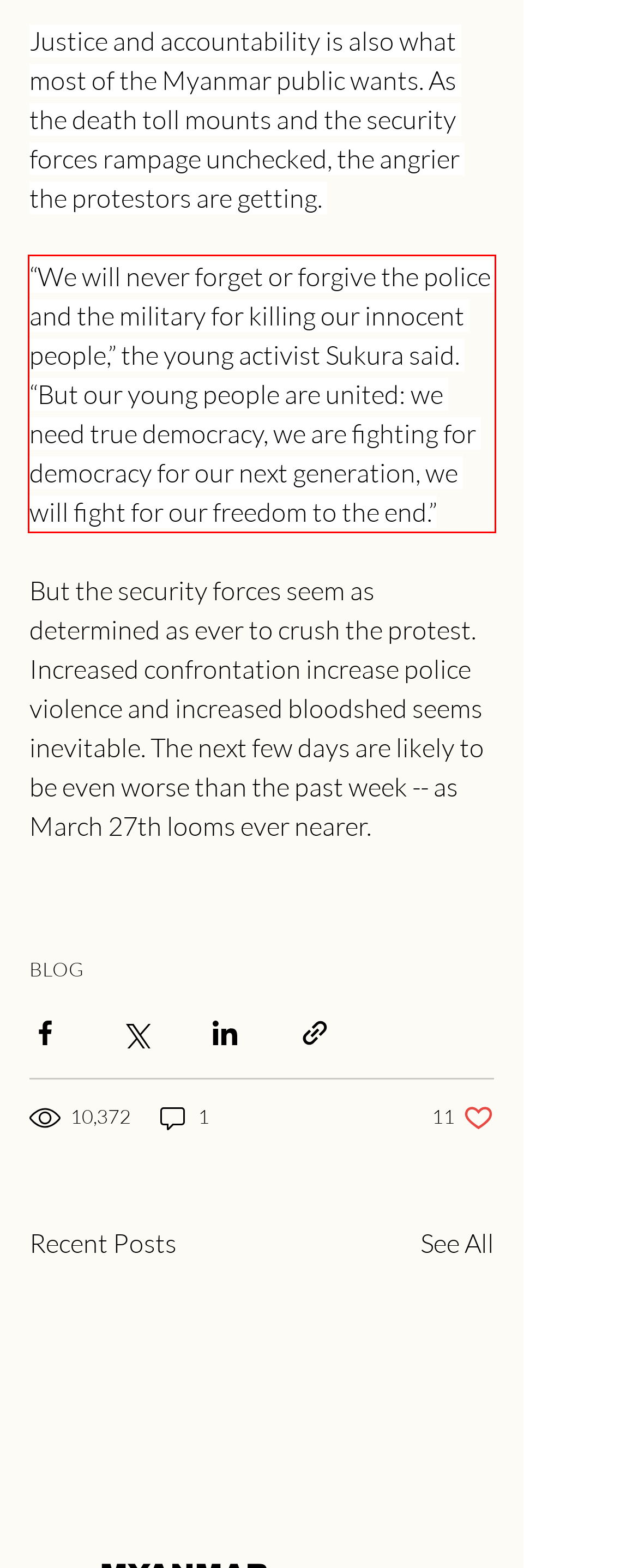You are provided with a screenshot of a webpage containing a red bounding box. Please extract the text enclosed by this red bounding box.

“We will never forget or forgive the police and the military for killing our innocent people,” the young activist Sukura said. “But our young people are united: we need true democracy, we are fighting for democracy for our next generation, we will fight for our freedom to the end.”